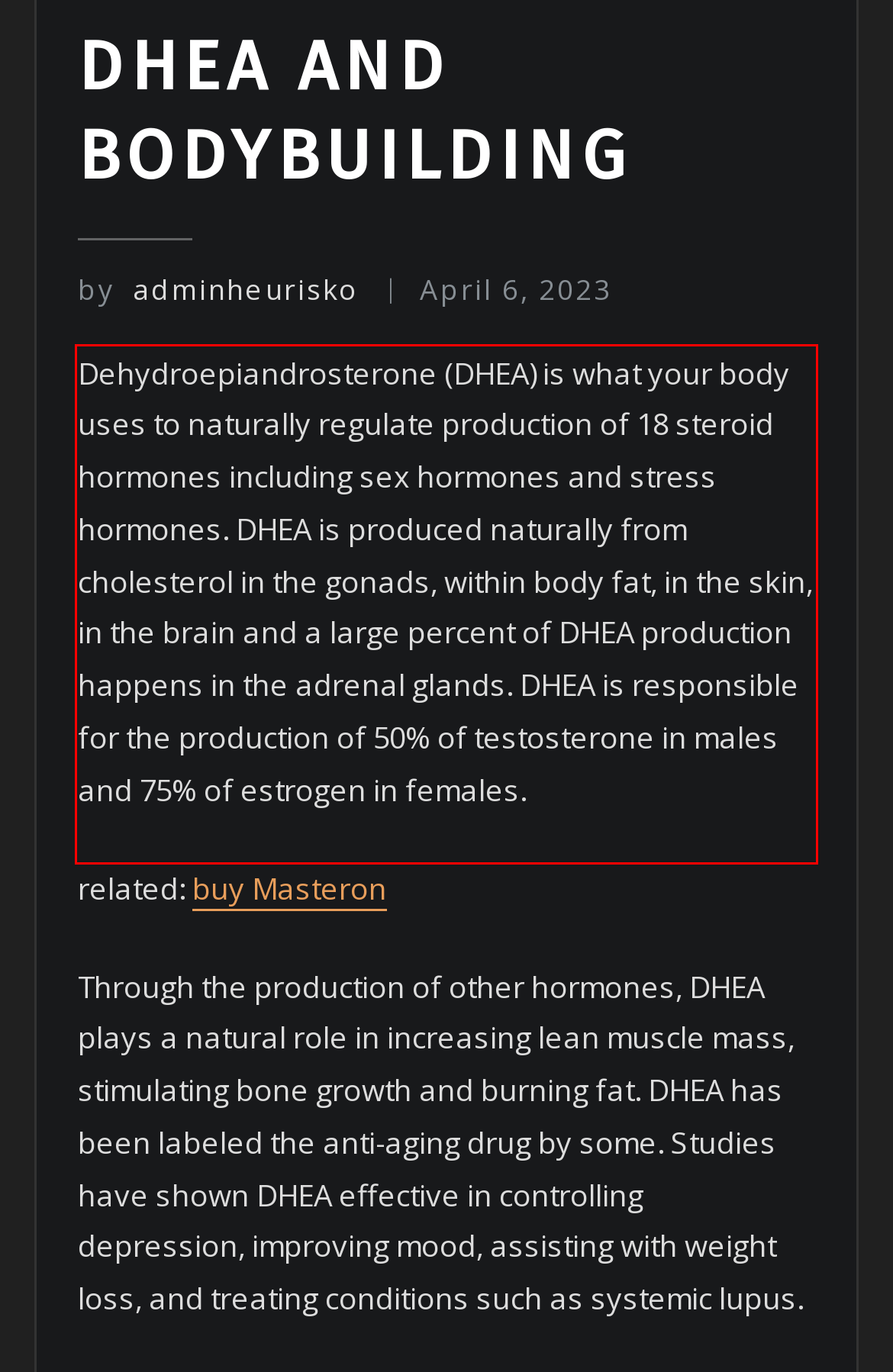Examine the screenshot of the webpage, locate the red bounding box, and generate the text contained within it.

Dehydroepiandrosterone (DHEA) is what your body uses to naturally regulate production of 18 steroid hormones including sex hormones and stress hormones. DHEA is produced naturally from cholesterol in the gonads, within body fat, in the skin, in the brain and a large percent of DHEA production happens in the adrenal glands. DHEA is responsible for the production of 50% of testosterone in males and 75% of estrogen in females.